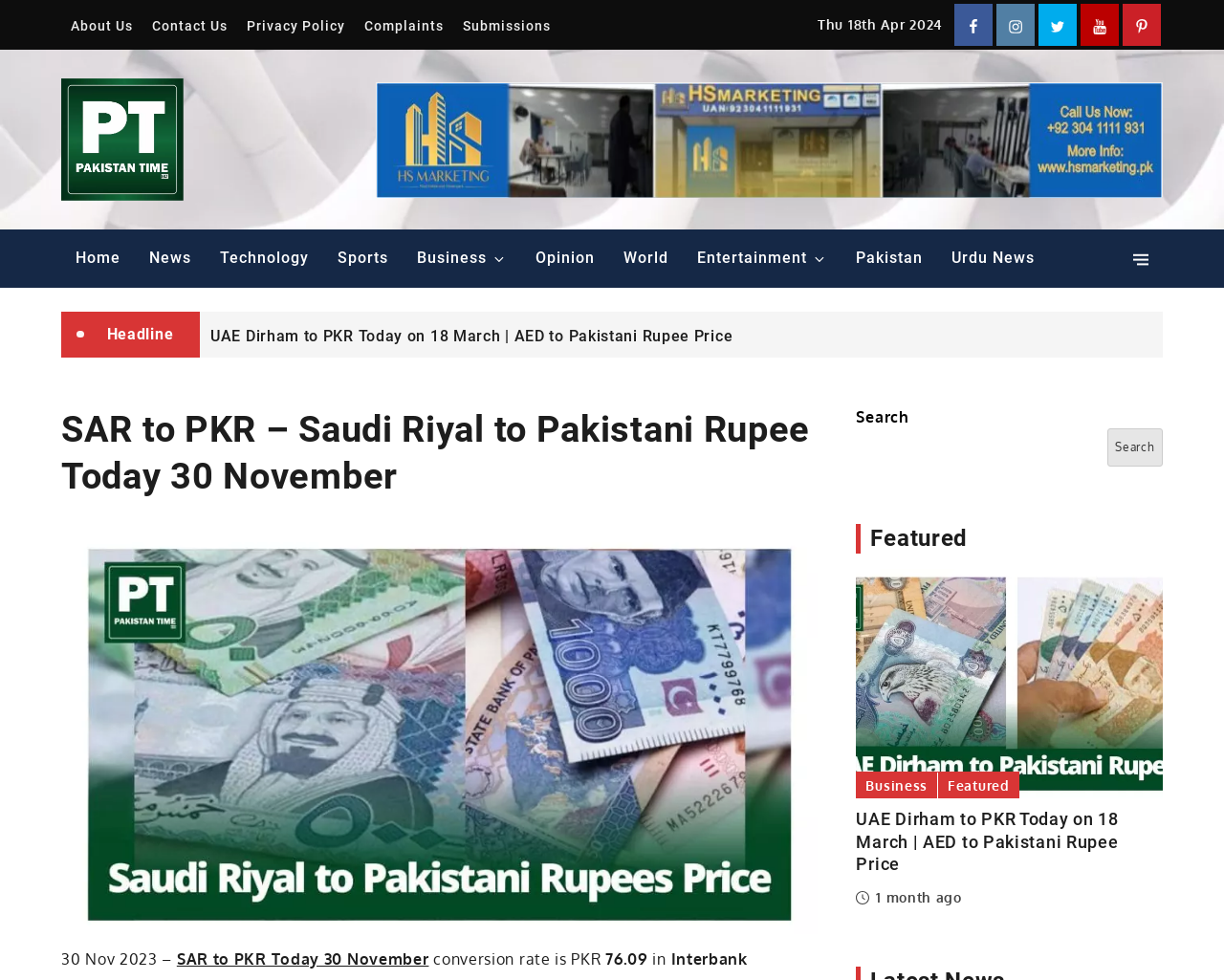Find the primary header on the webpage and provide its text.

SAR to PKR – Saudi Riyal to Pakistani Rupee Today 30 November